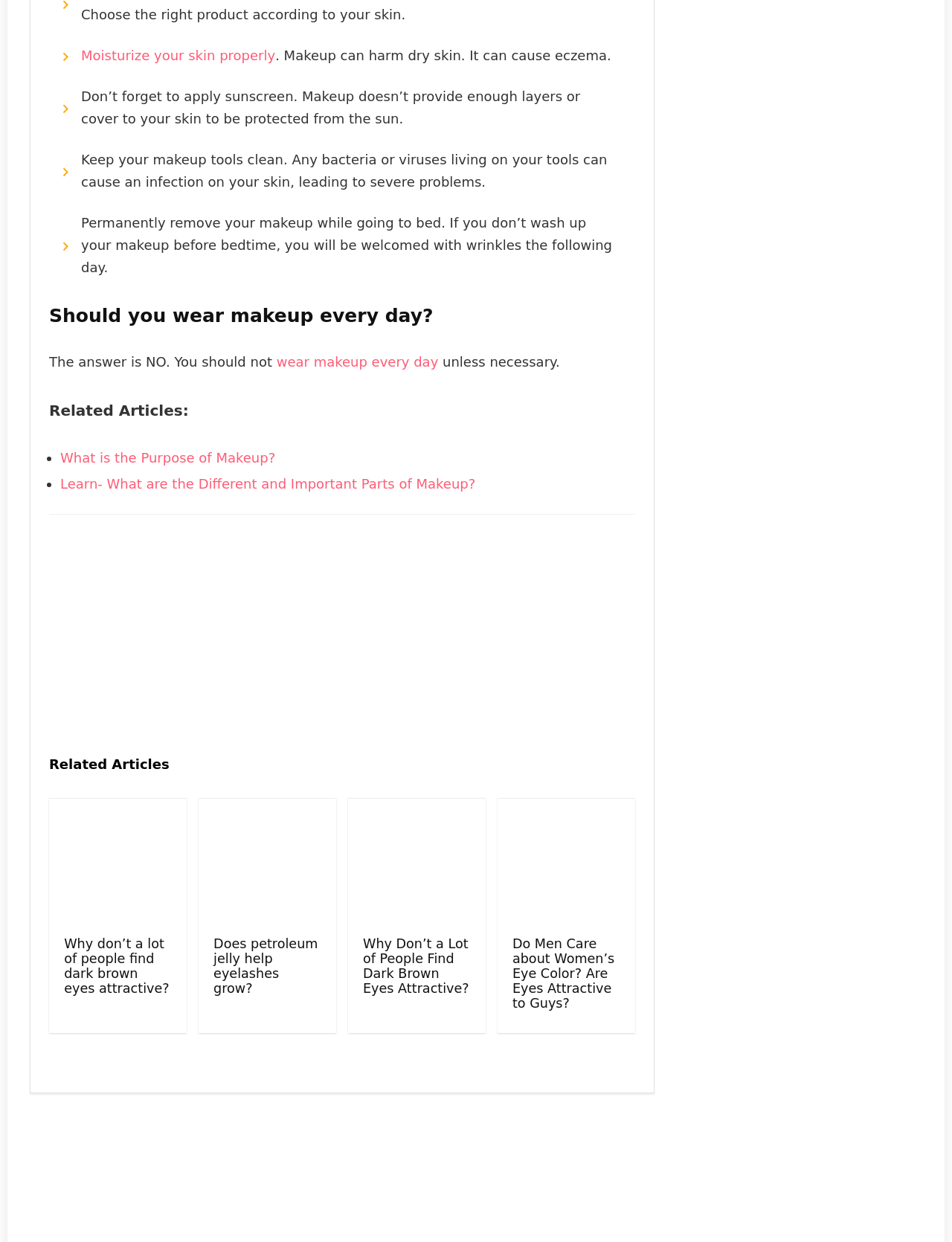Please identify the bounding box coordinates of the element that needs to be clicked to execute the following command: "Click on 'Why don’t a lot of people find dark brown eyes attractive?'". Provide the bounding box using four float numbers between 0 and 1, formatted as [left, top, right, bottom].

[0.067, 0.754, 0.178, 0.802]